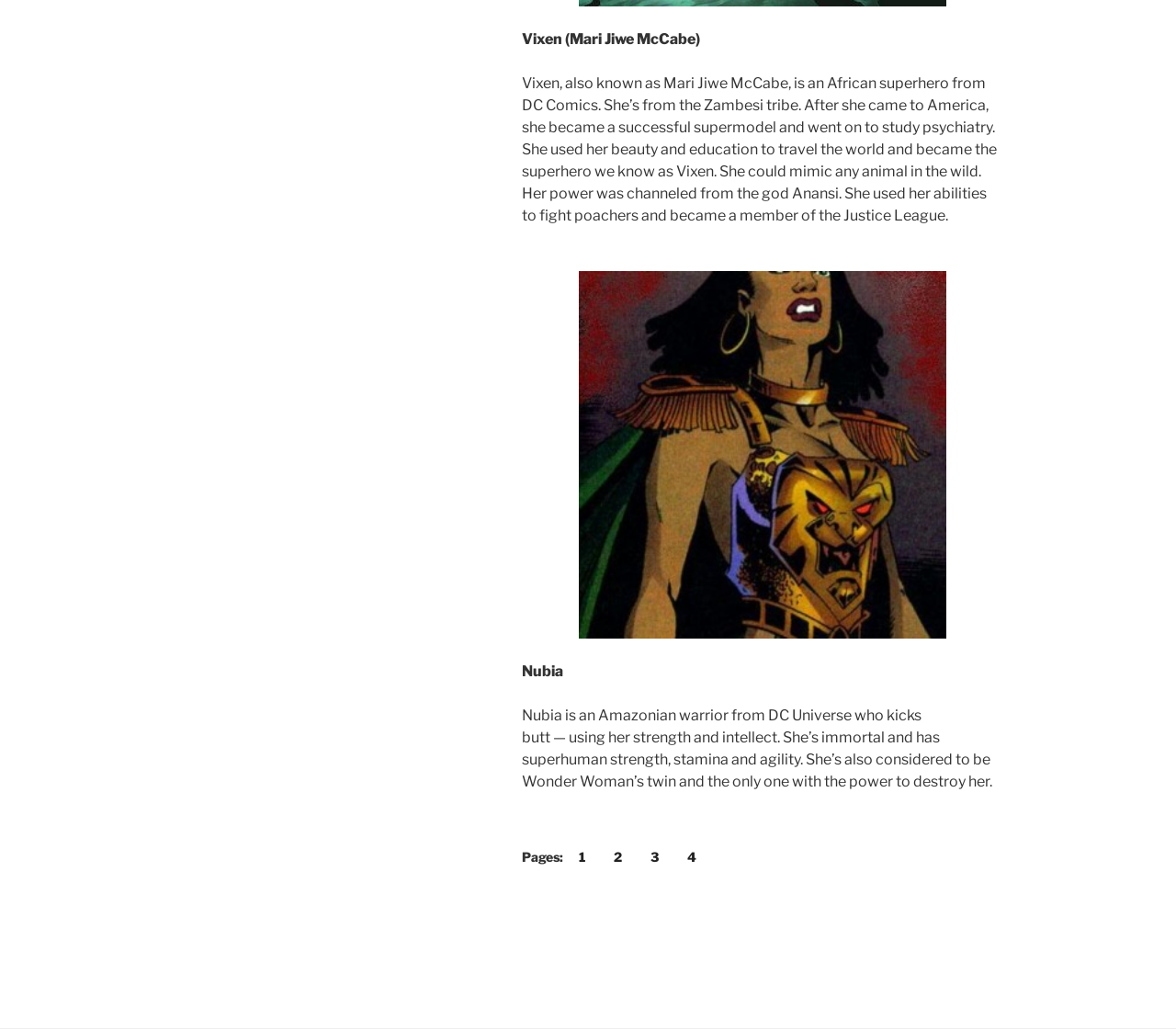Respond with a single word or phrase for the following question: 
How many pages are there?

4